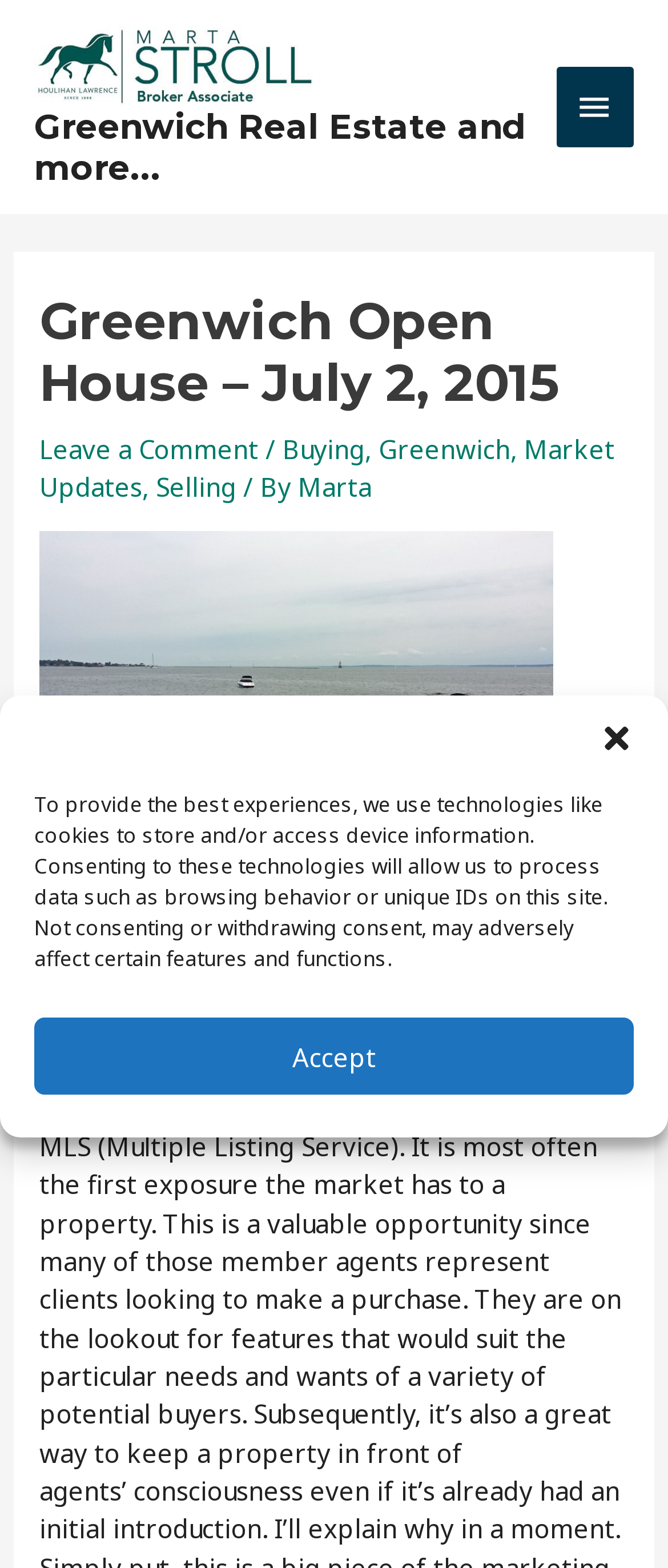Determine the bounding box coordinates for the clickable element to execute this instruction: "Click the main menu button". Provide the coordinates as four float numbers between 0 and 1, i.e., [left, top, right, bottom].

[0.832, 0.043, 0.949, 0.094]